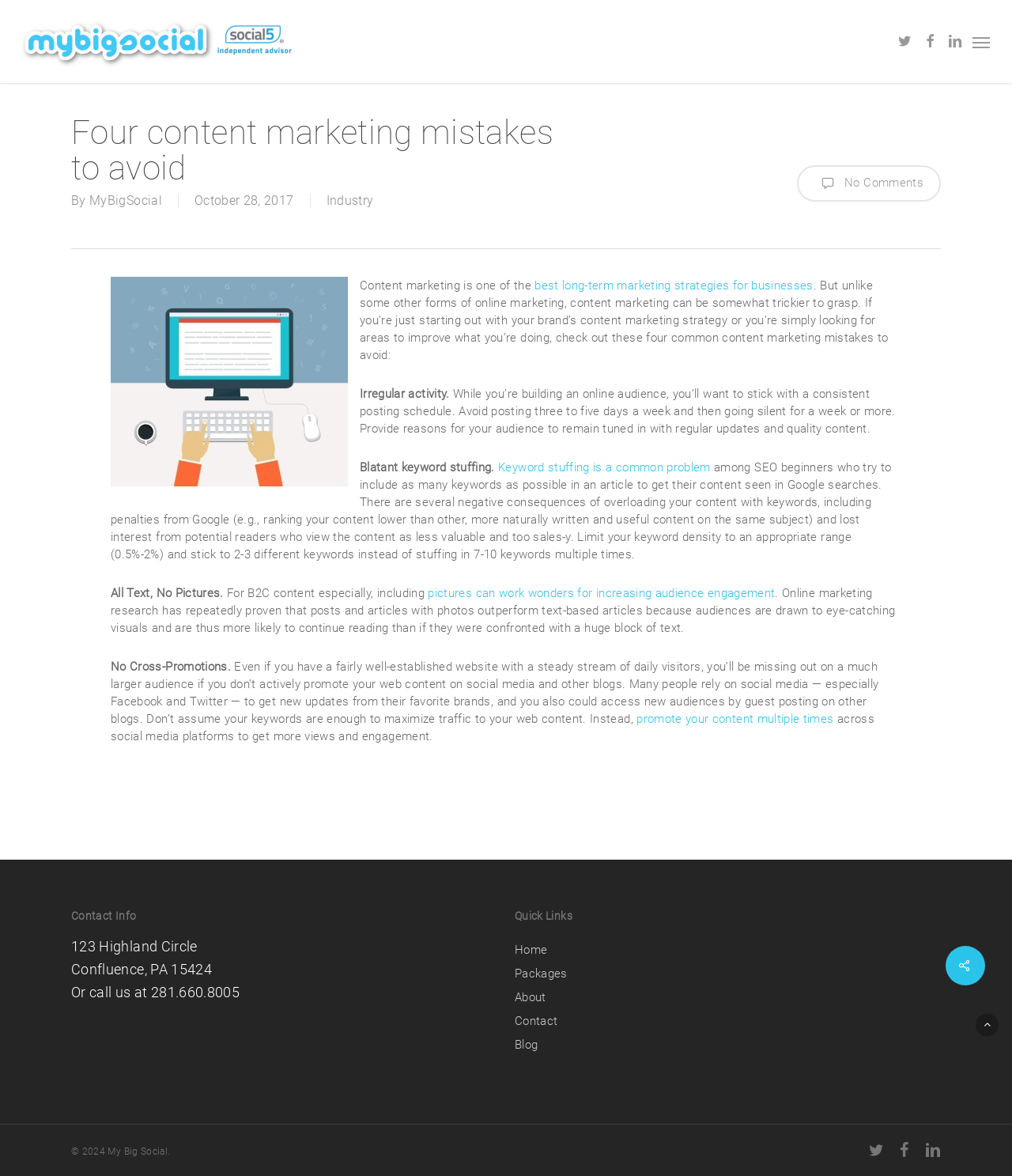Specify the bounding box coordinates of the area to click in order to follow the given instruction: "Go to the 'Blog' page."

[0.509, 0.881, 0.93, 0.896]